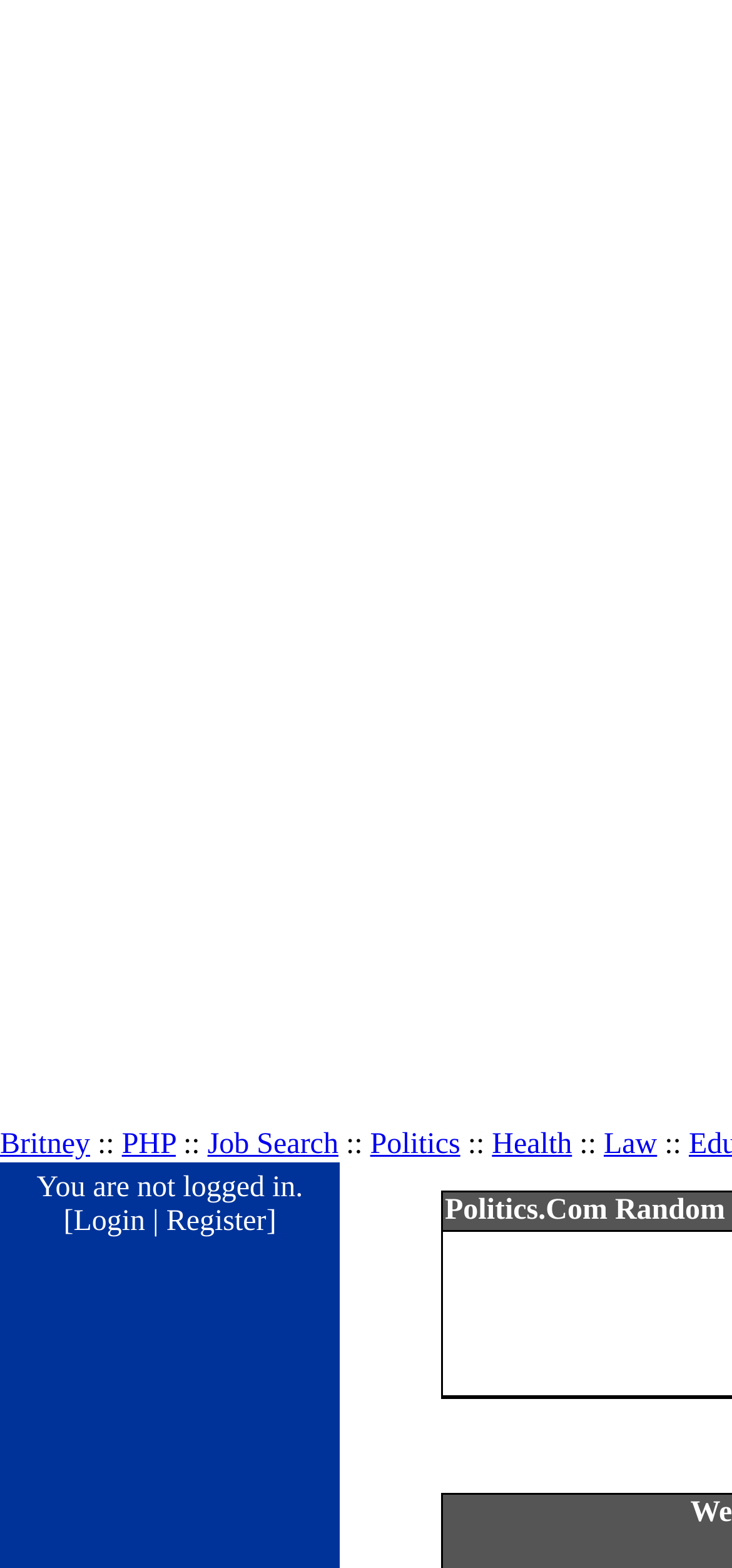Provide a single word or phrase answer to the question: 
What is the category listed after PHP?

Politics